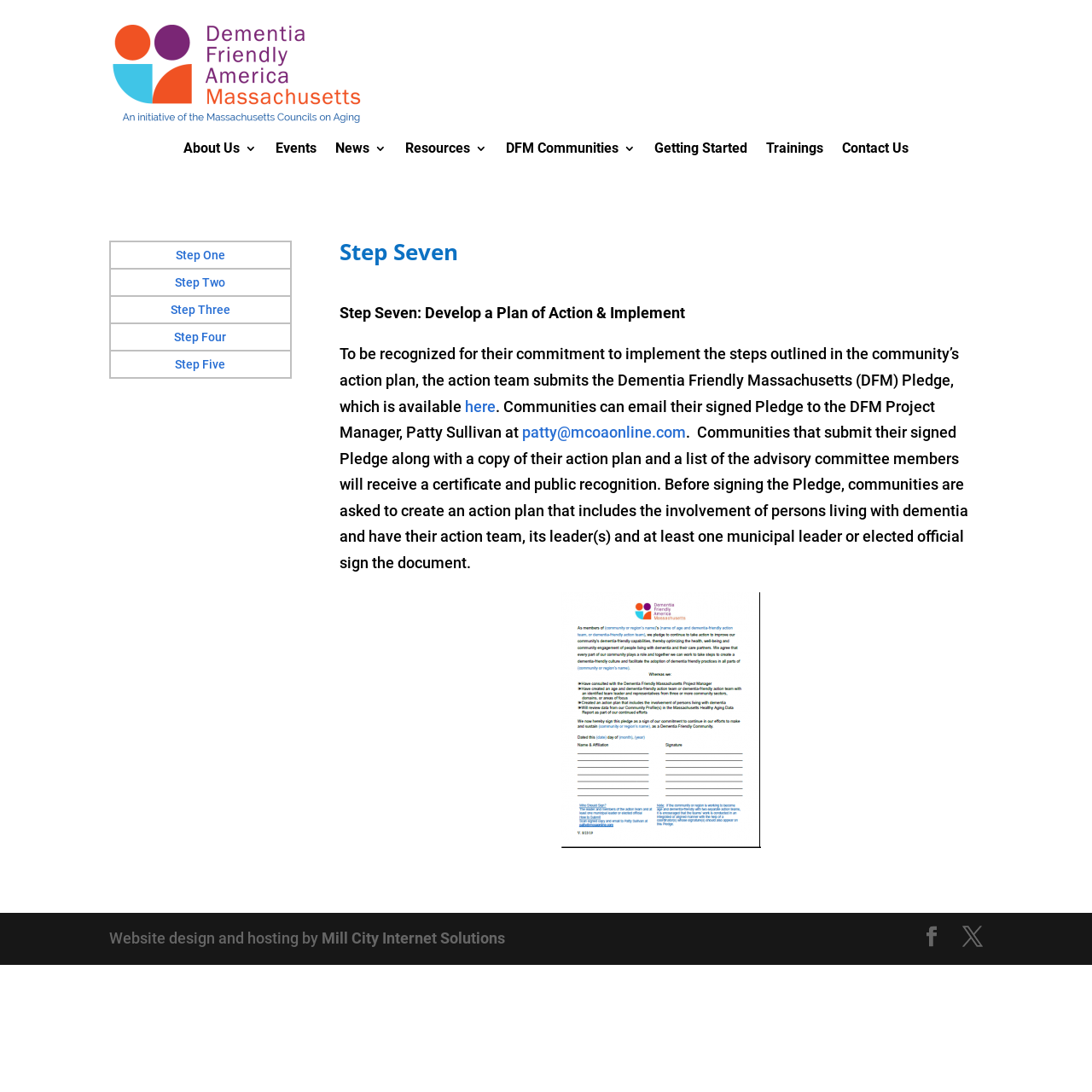Refer to the image and offer a detailed explanation in response to the question: How many steps are there in the dementia friendly process?

I counted the links 'Step One', 'Step Two', ..., 'Step Seven' in the main section of the webpage, which indicates that there are seven steps in the dementia friendly process.